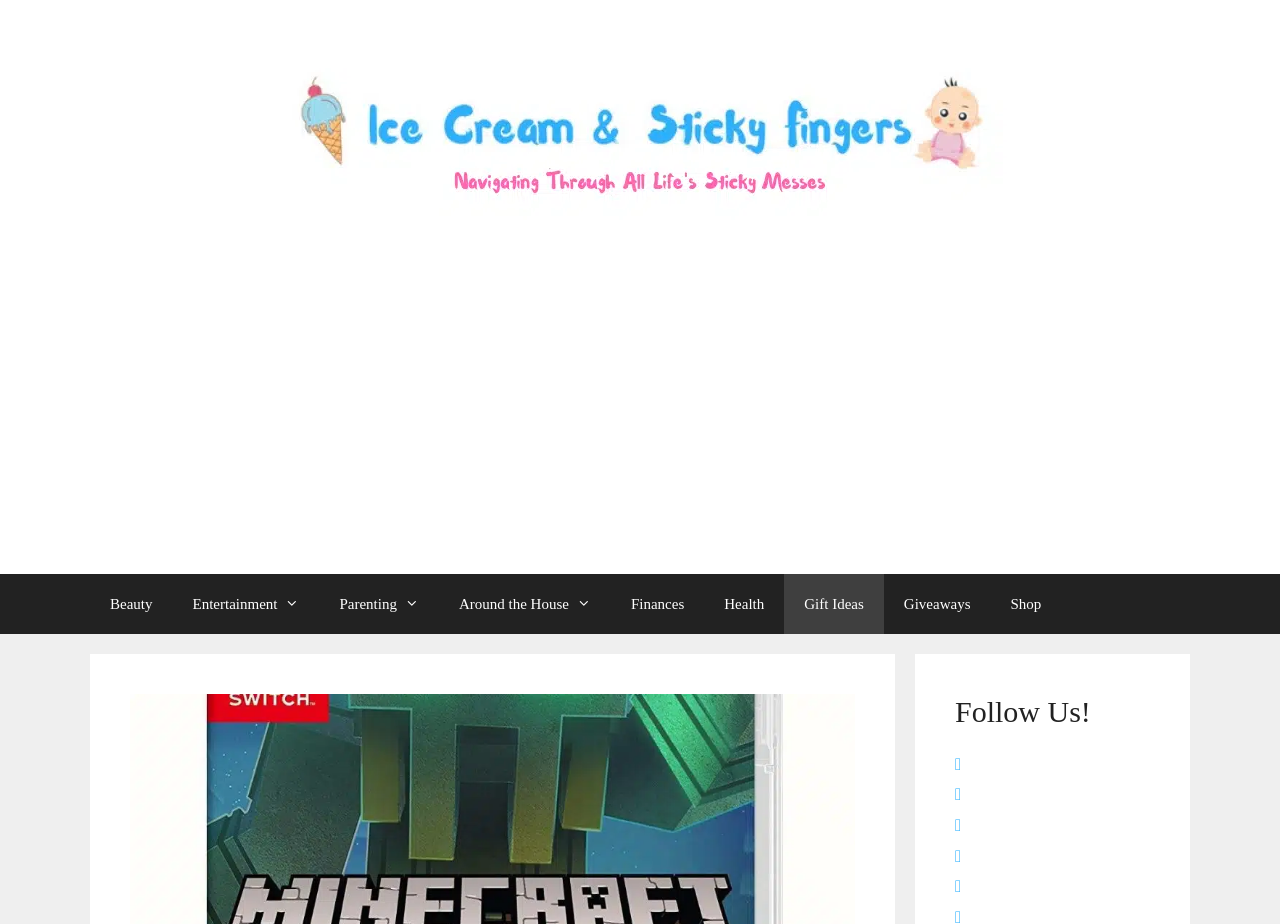How many social media links are available at the bottom of the page?
Use the image to give a comprehensive and detailed response to the question.

I counted the number of links in the 'Follow Us!' section at the bottom of the page and found that there are 5 links, each representing a different social media platform.